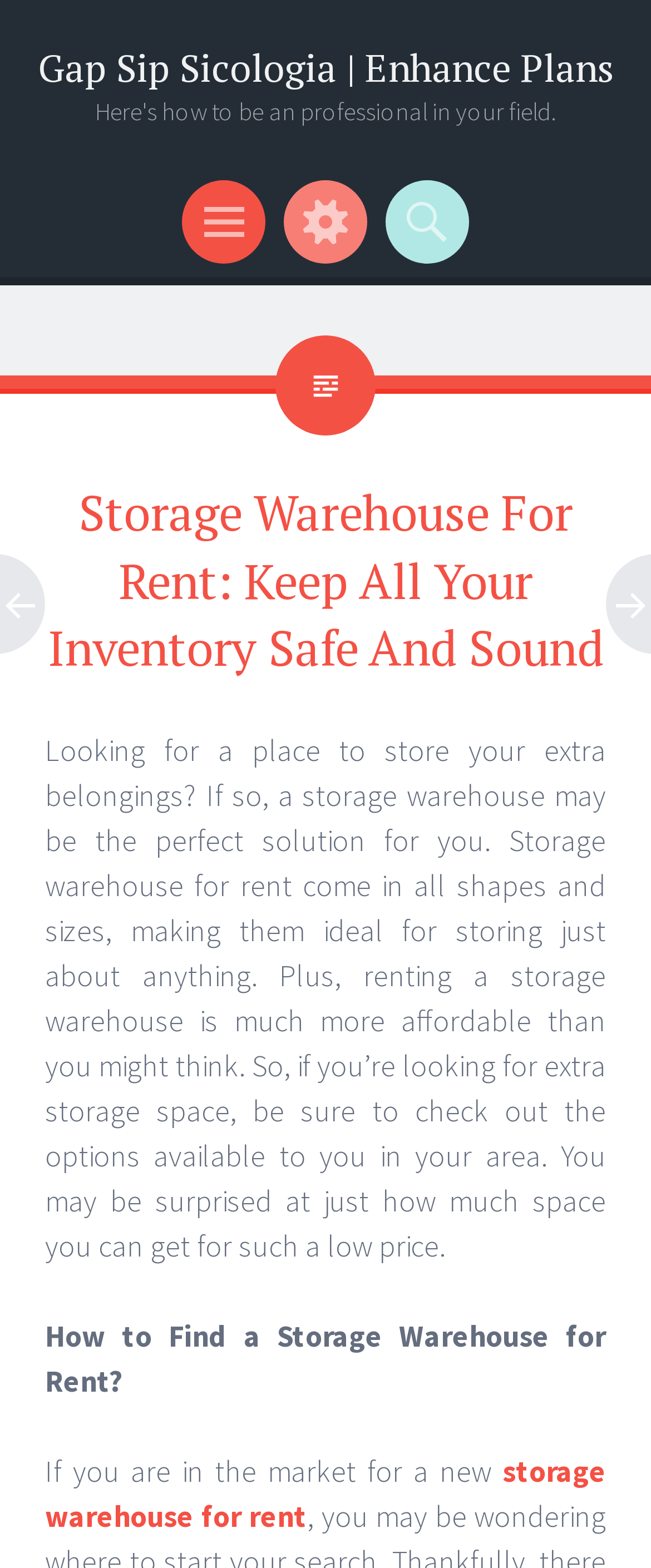Generate an in-depth caption that captures all aspects of the webpage.

The webpage is about storage warehouses for rent, with a focus on finding a safe and affordable solution for storing extra belongings. At the top, there is a heading that reads "Gap Sip Sicologia | Enhance Plans" which is also a clickable link. Below this, there is another heading that says "Here's how to be an professional in your field." 

To the right of these headings, there are three generic elements: "Menu", "Widgets", and "Search". The "Search" element contains a header with a heading that repeats the title "Storage Warehouse For Rent: Keep All Your Inventory Safe And Sound". 

Below the search header, there is a block of text that explains the benefits of renting a storage warehouse, including their versatility and affordability. This text is followed by two more headings: "How to Find a Storage Warehouse for Rent?" and an incomplete sentence "If you are in the market for a new". The latter heading is followed by a link to "storage warehouse for rent".